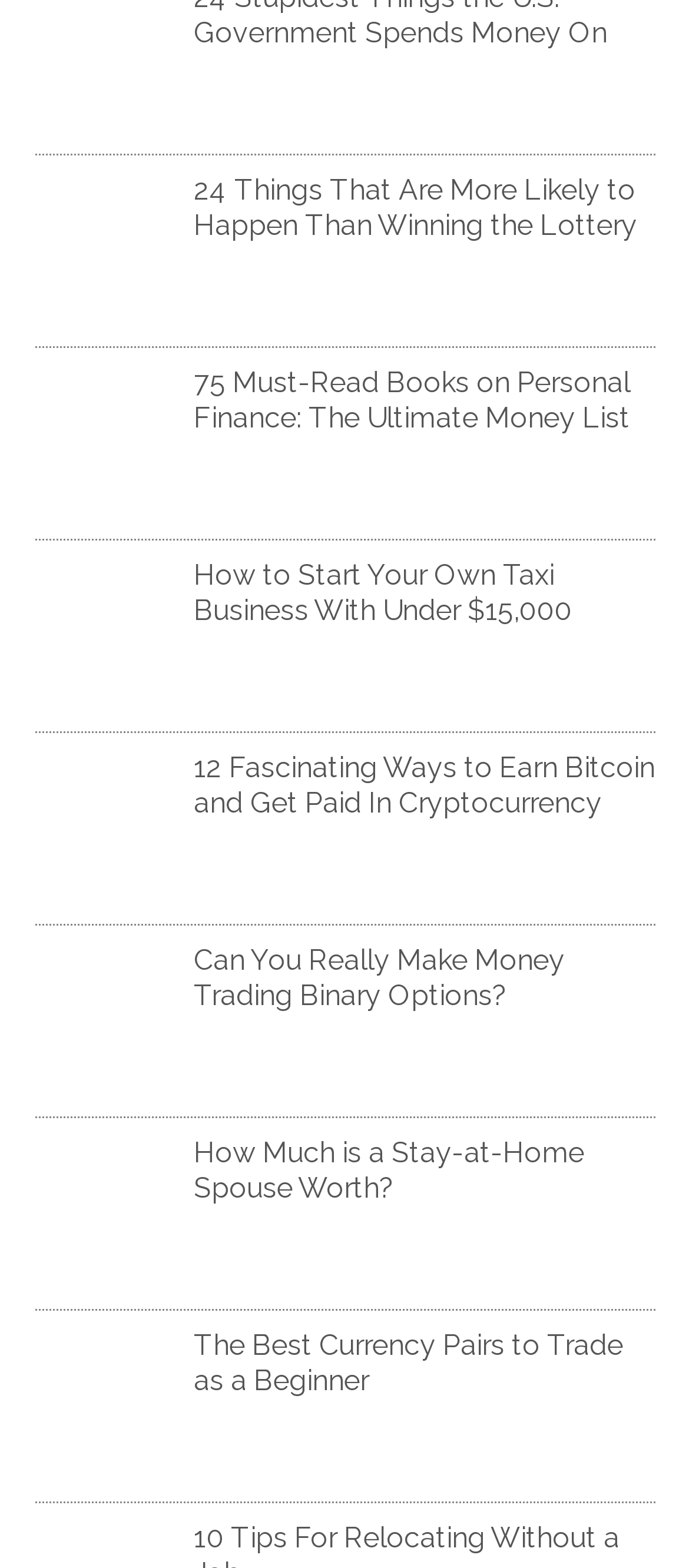Given the description alt="binary options make money", predict the bounding box coordinates of the UI element. Ensure the coordinates are in the format (top-left x, top-left y, bottom-right x, bottom-right y) and all values are between 0 and 1.

[0.05, 0.675, 0.281, 0.697]